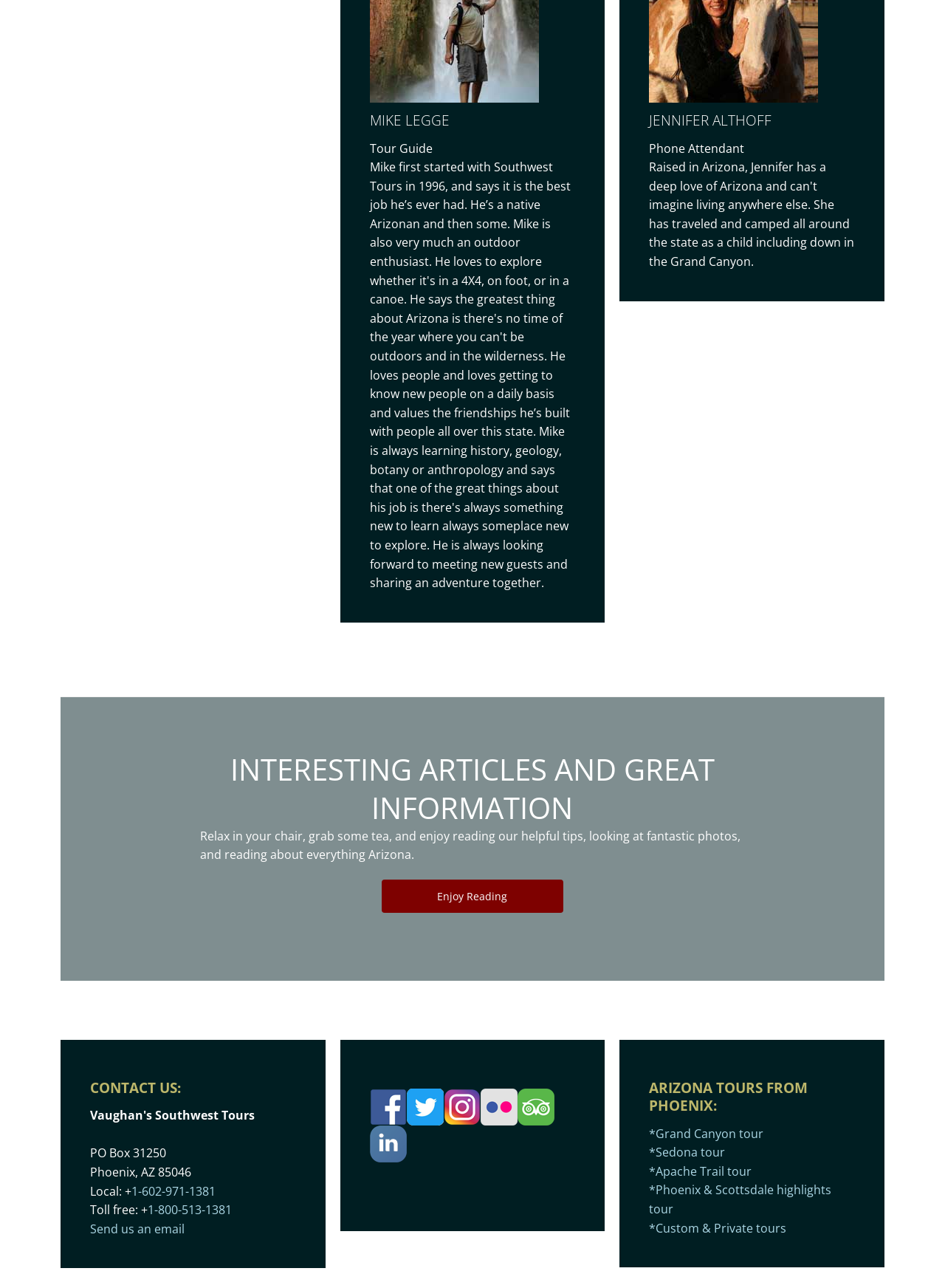Please give a succinct answer using a single word or phrase:
What is the profession of Mike Legge?

Tour Guide